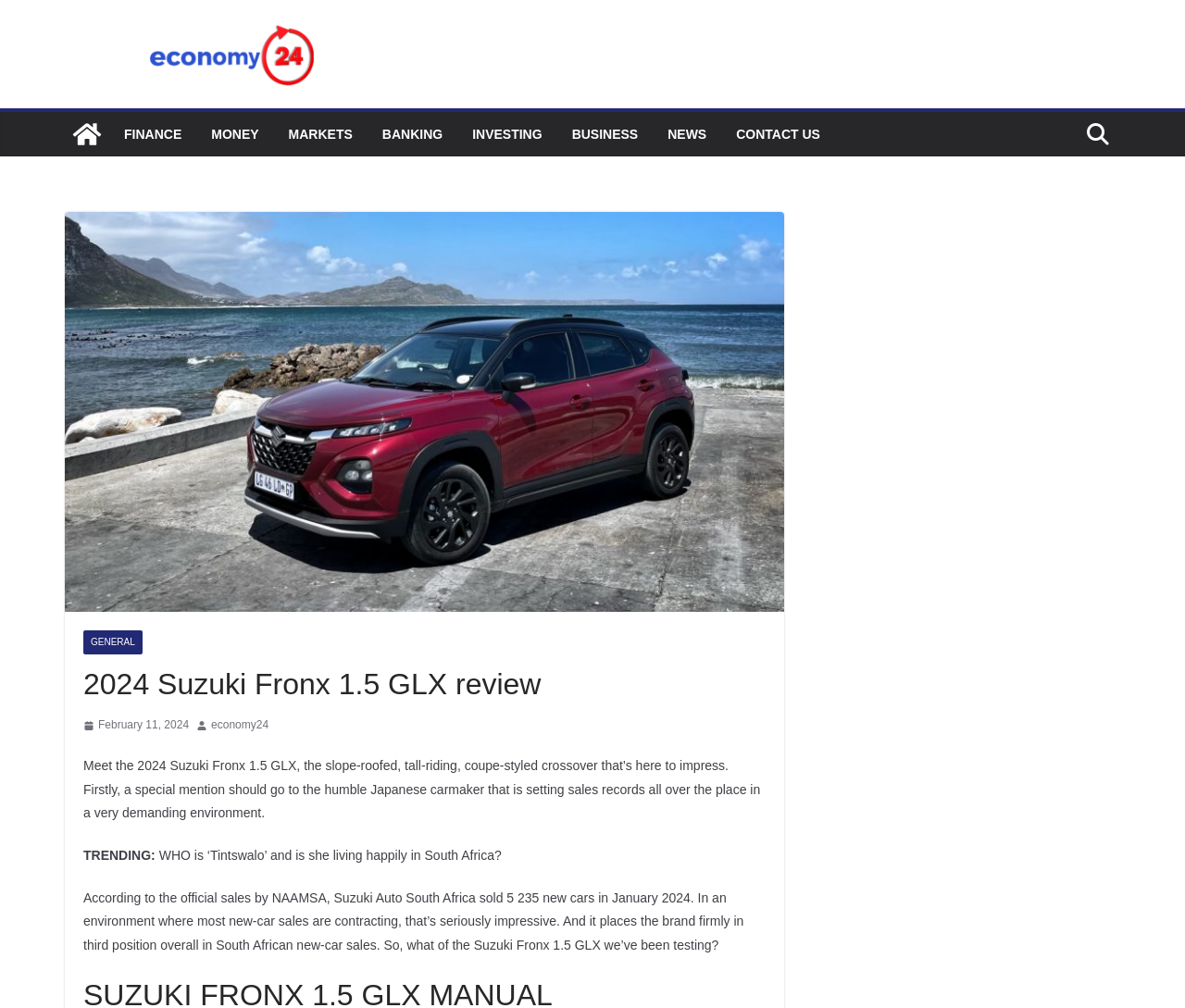Pinpoint the bounding box coordinates of the element that must be clicked to accomplish the following instruction: "Visit the CONTACT US page". The coordinates should be in the format of four float numbers between 0 and 1, i.e., [left, top, right, bottom].

[0.621, 0.12, 0.692, 0.146]